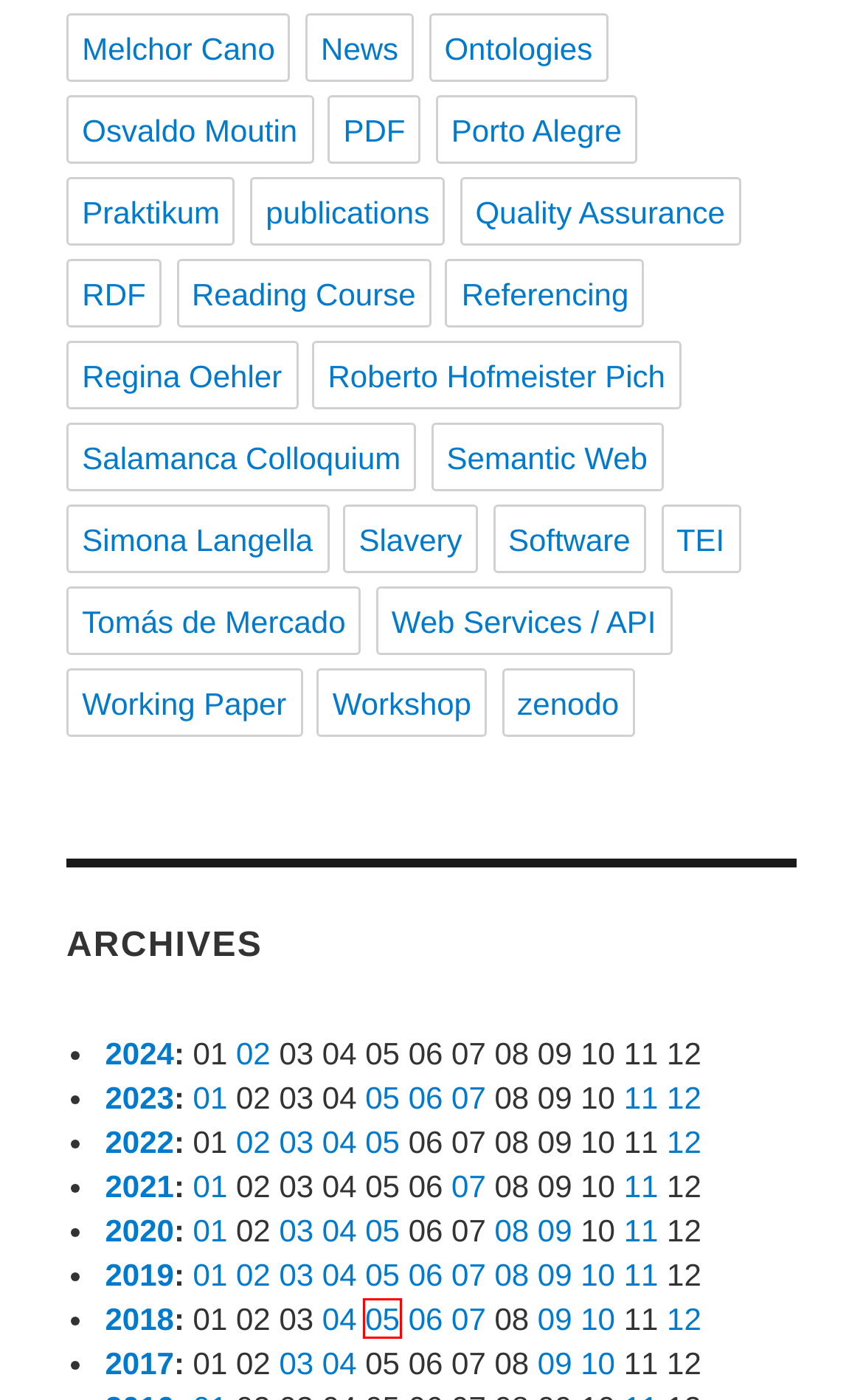Look at the screenshot of the webpage and find the element within the red bounding box. Choose the webpage description that best fits the new webpage that will appear after clicking the element. Here are the candidates:
A. April 2018 – La Escuela de Salamanca
B. October 2017 – La Escuela de Salamanca
C. March 2017 – La Escuela de Salamanca
D. May 2019 – La Escuela de Salamanca
E. May 2018 – La Escuela de Salamanca
F. Web Services / API – La Escuela de Salamanca
G. March 2019 – La Escuela de Salamanca
H. February 2019 – La Escuela de Salamanca

E